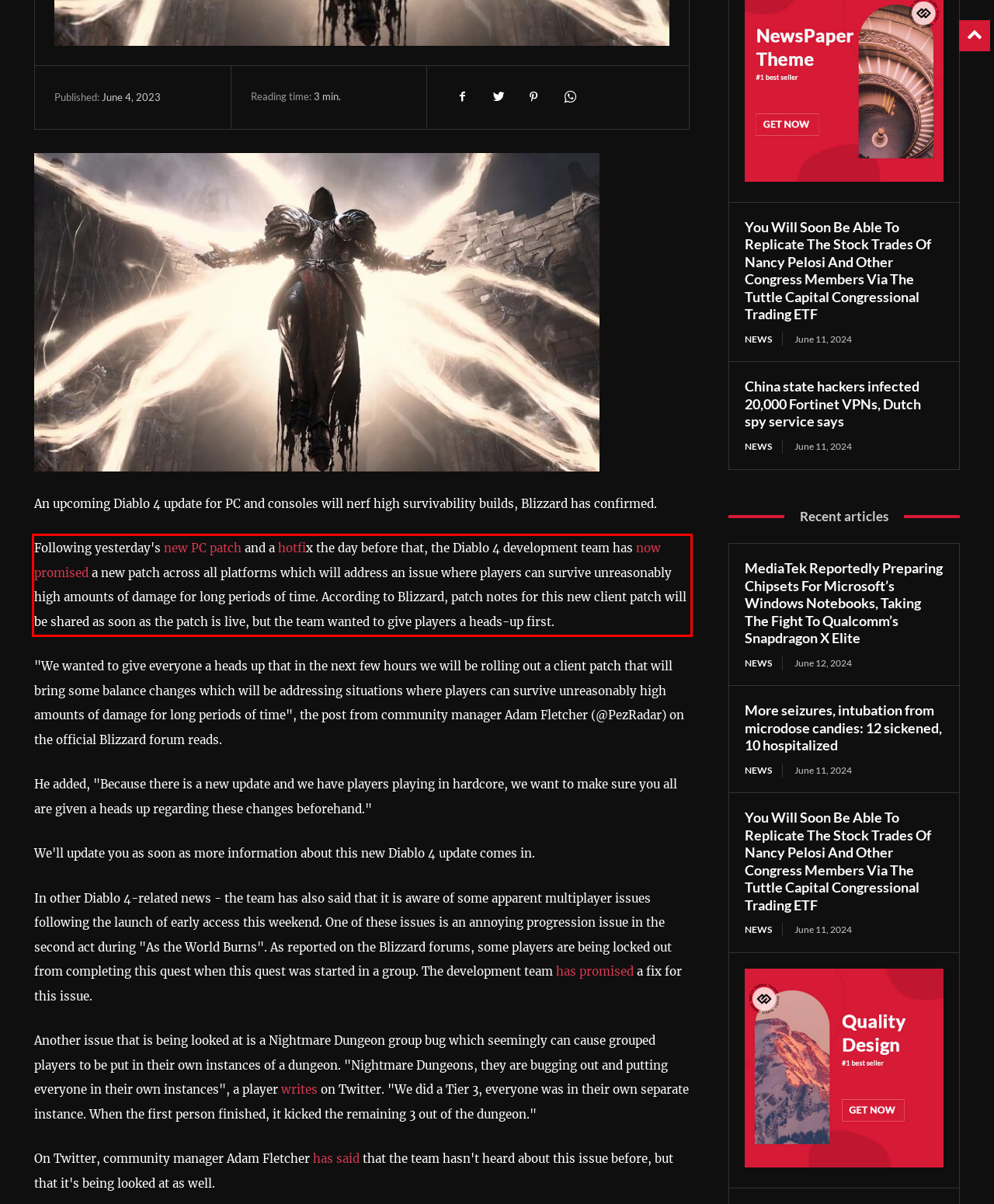You are looking at a screenshot of a webpage with a red rectangle bounding box. Use OCR to identify and extract the text content found inside this red bounding box.

Following yesterday's new PC patch and a hotfix the day before that, the Diablo 4 development team has now promised a new patch across all platforms which will address an issue where players can survive unreasonably high amounts of damage for long periods of time. According to Blizzard, patch notes for this new client patch will be shared as soon as the patch is live, but the team wanted to give players a heads-up first.